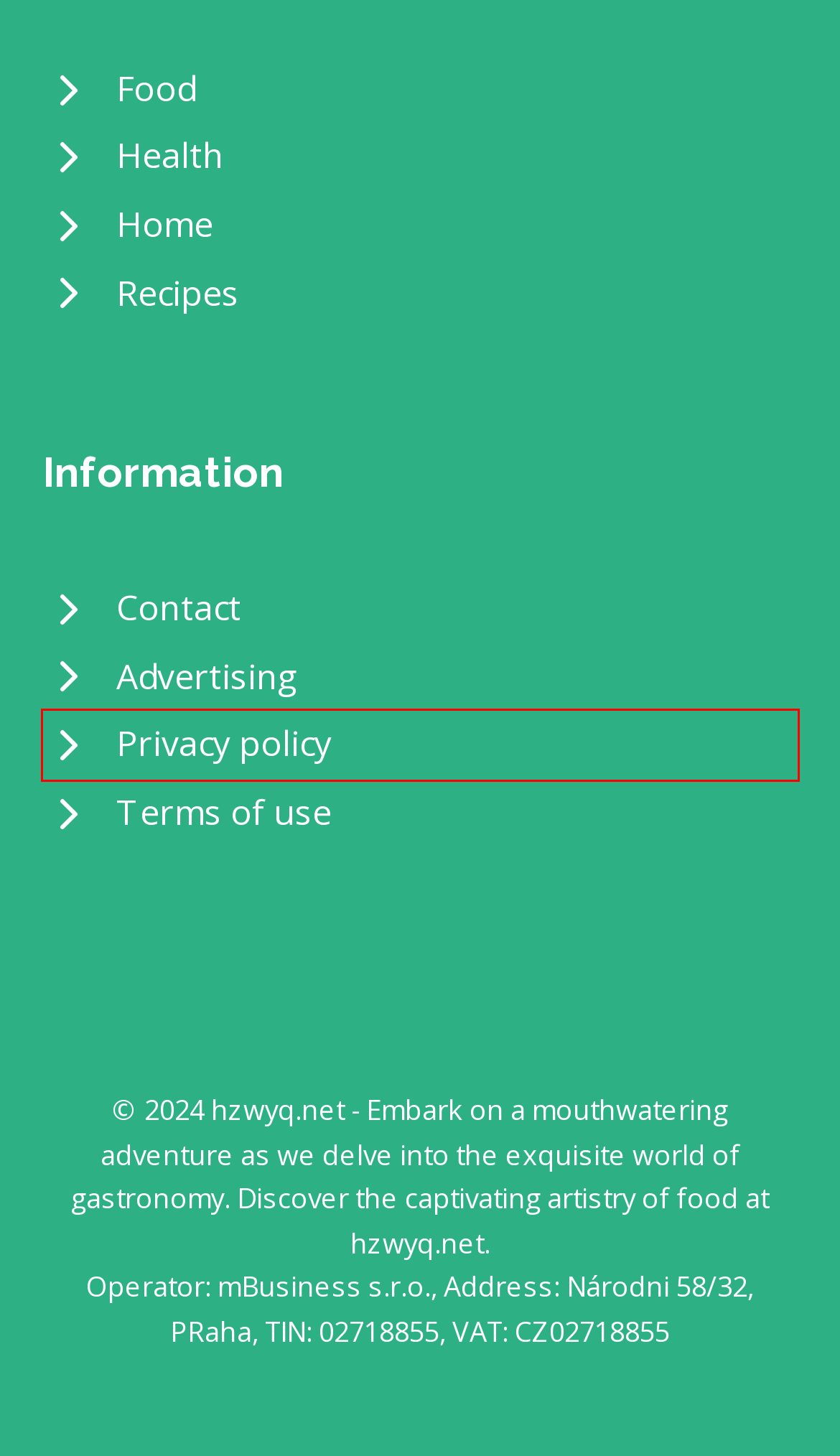Analyze the screenshot of a webpage featuring a red rectangle around an element. Pick the description that best fits the new webpage after interacting with the element inside the red bounding box. Here are the candidates:
A. Contact < Culinary Journey Begins Here: Explore the Artistry of Food
B. Home < Culinary Journey Begins Here: Explore the Artistry of Food
C. Food < Culinary Journey Begins Here: Explore the Artistry of Food
D. Advertising < Culinary Journey Begins Here: Explore the Artistry of Food
E. Recipes < Culinary Journey Begins Here: Explore the Artistry of Food
F. Privacy policy < Culinary Journey Begins Here: Explore the Artistry of Food
G. Terms of use < Culinary Journey Begins Here: Explore the Artistry of Food
H. Health < Culinary Journey Begins Here: Explore the Artistry of Food

F